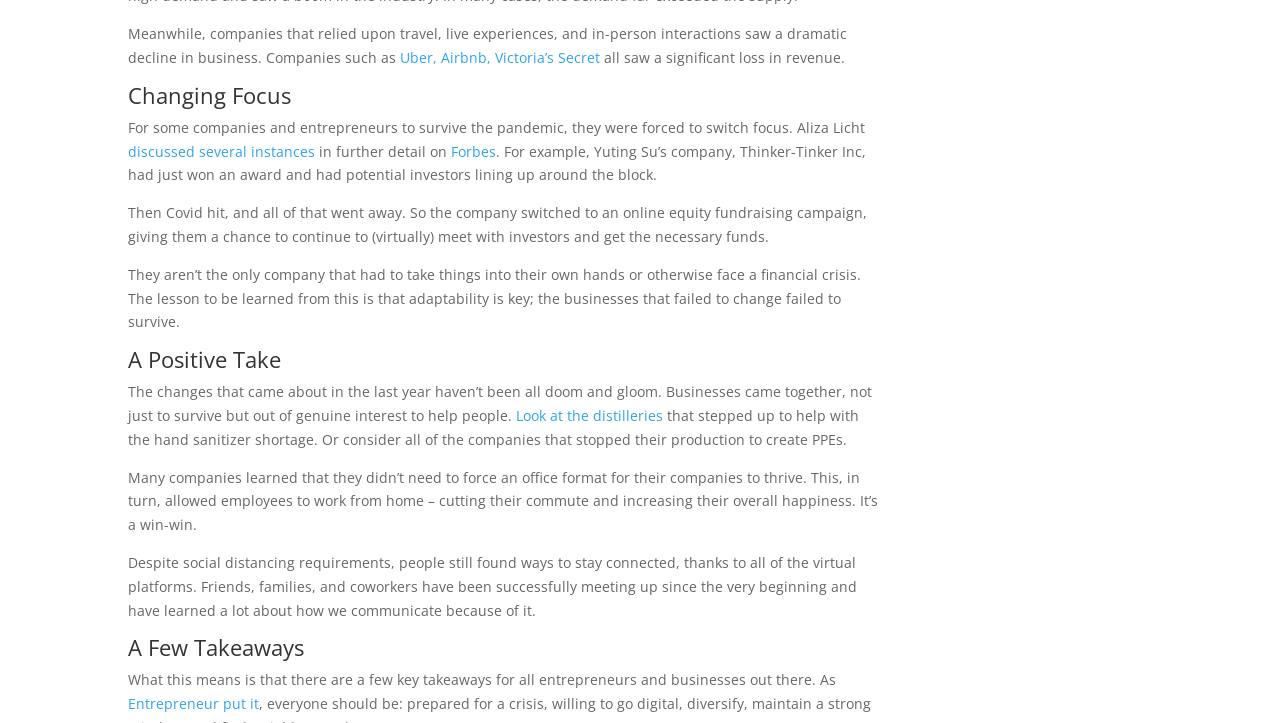Highlight the bounding box of the UI element that corresponds to this description: "Read the customer case".

None